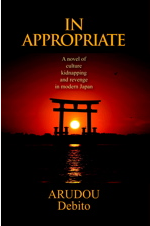Depict the image with a detailed narrative.

The image showcases the cover of "In Appropriate," a novel by Arudou Debito that explores themes of cultural identity, kidnapping, and revenge set against the backdrop of modern Japan. The cover features a dramatic sunset illuminating a traditional torii gate, symbolizing the intersection of culture and conflict. The title is prominently displayed in bold golden letters, contrasting with the deep reds and blacks of the artwork, drawing the viewer's attention. This evocative imagery complements the book's complex narrative, inviting readers to delve into a story that scrutinizes societal issues within Japanese culture.